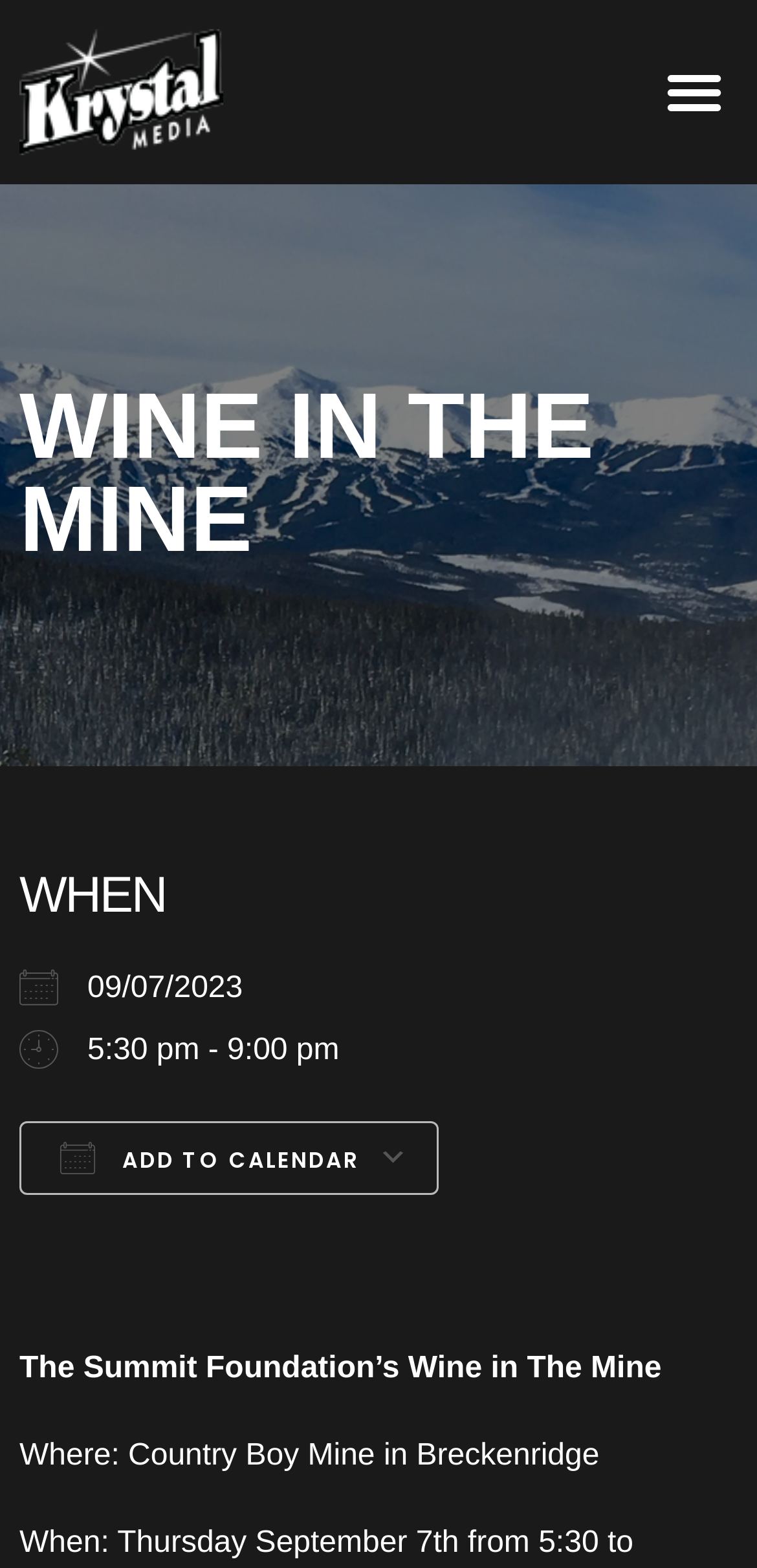What is the event name?
Please provide a comprehensive answer based on the details in the screenshot.

The event name is 'Wine in the Mine' which is mentioned in the heading of the webpage.